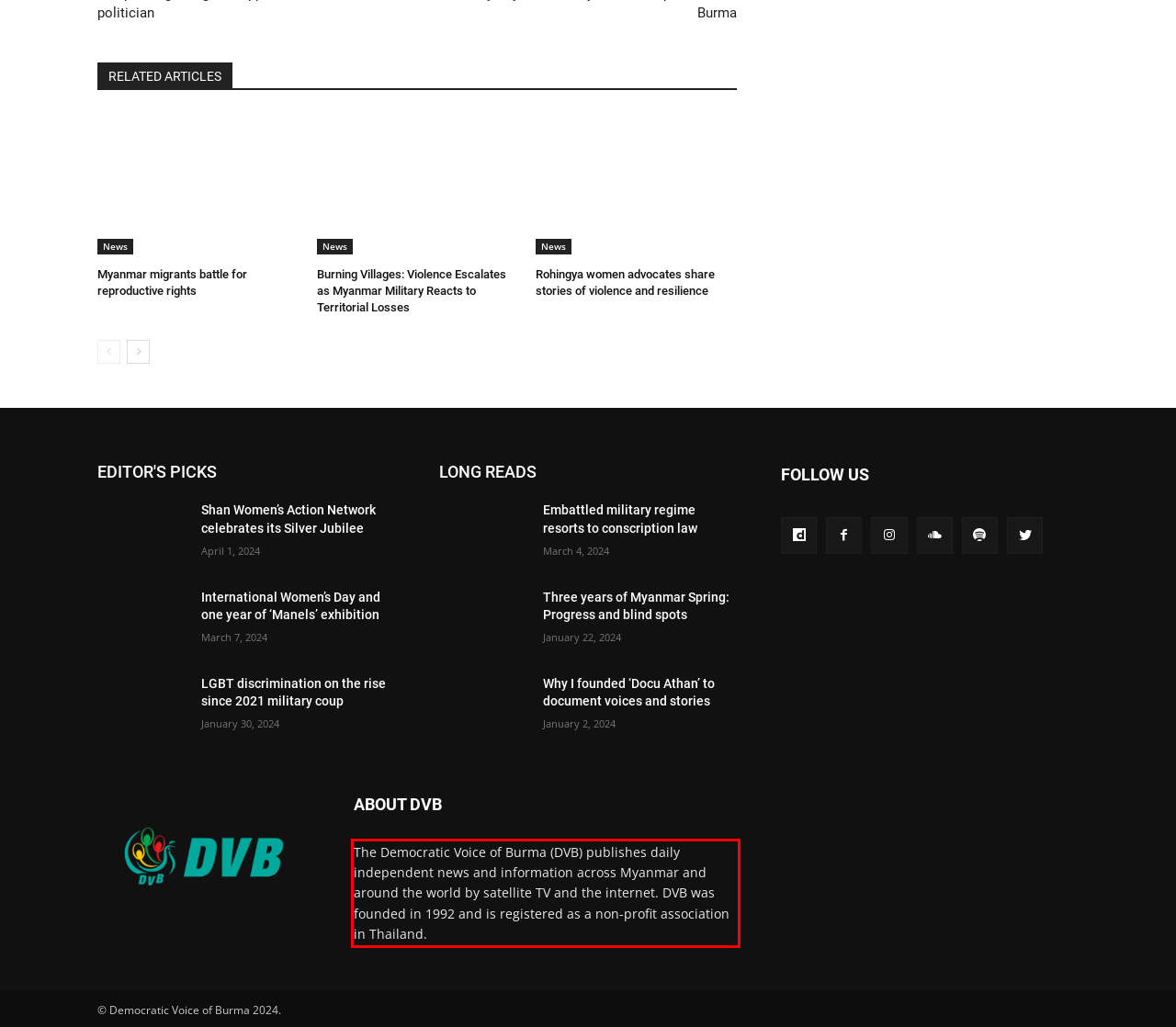Given a screenshot of a webpage containing a red bounding box, perform OCR on the text within this red bounding box and provide the text content.

The Democratic Voice of Burma (DVB) publishes daily independent news and information across Myanmar and around the world by satellite TV and the internet. DVB was founded in 1992 and is registered as a non-profit association in Thailand.